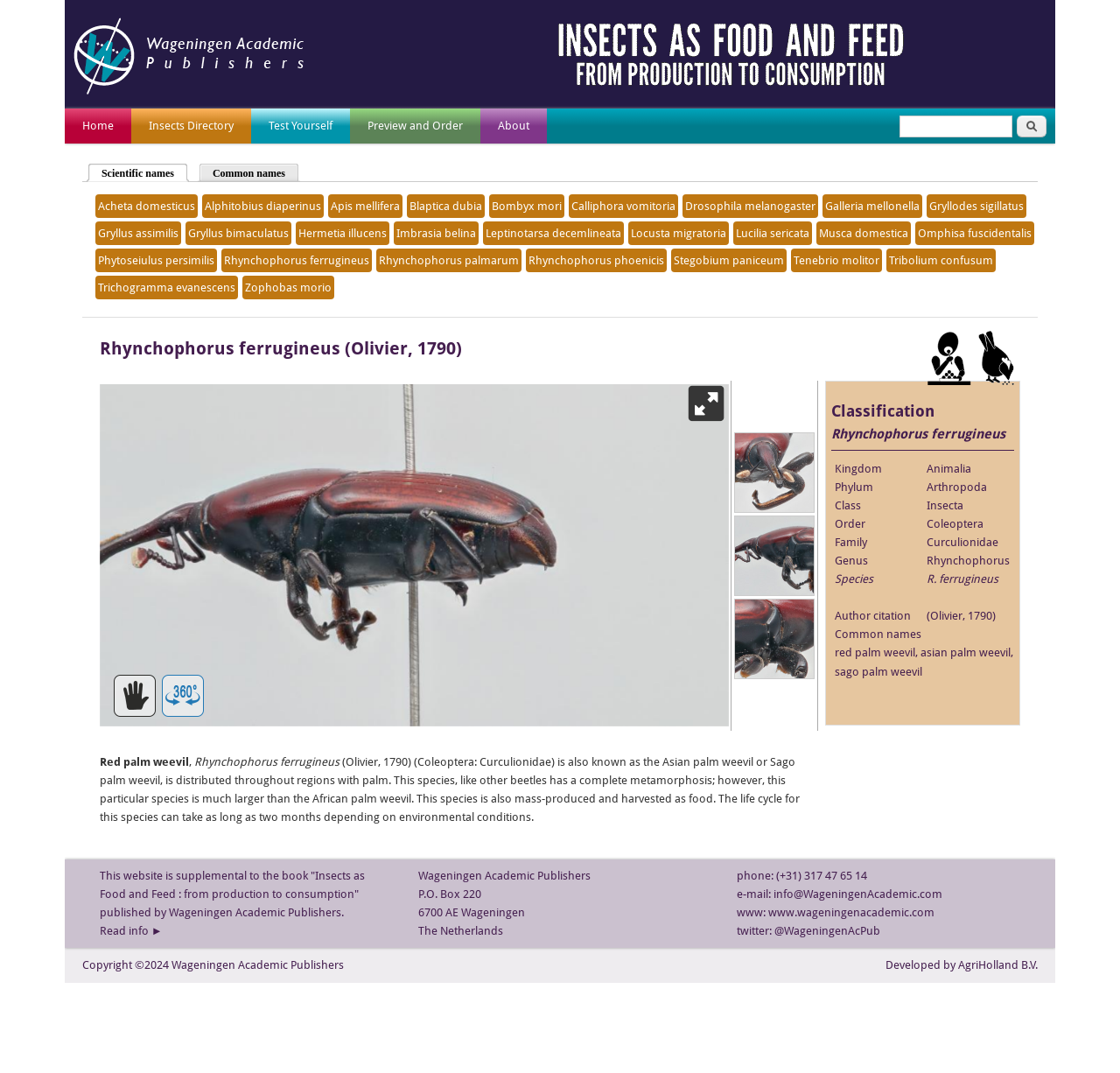With reference to the image, please provide a detailed answer to the following question: What is the scientific name of the insect?

The scientific name of the insect can be found in the main content of the webpage, specifically in the heading 'Rhynchophorus ferrugineus (Olivier, 1790)' and also in the text 'Rhynchophorus ferrugineus (Olivier, 1790) (Coleoptera: Curculionidae) is also known as the Asian palm weevil or Sago palm weevil...'.